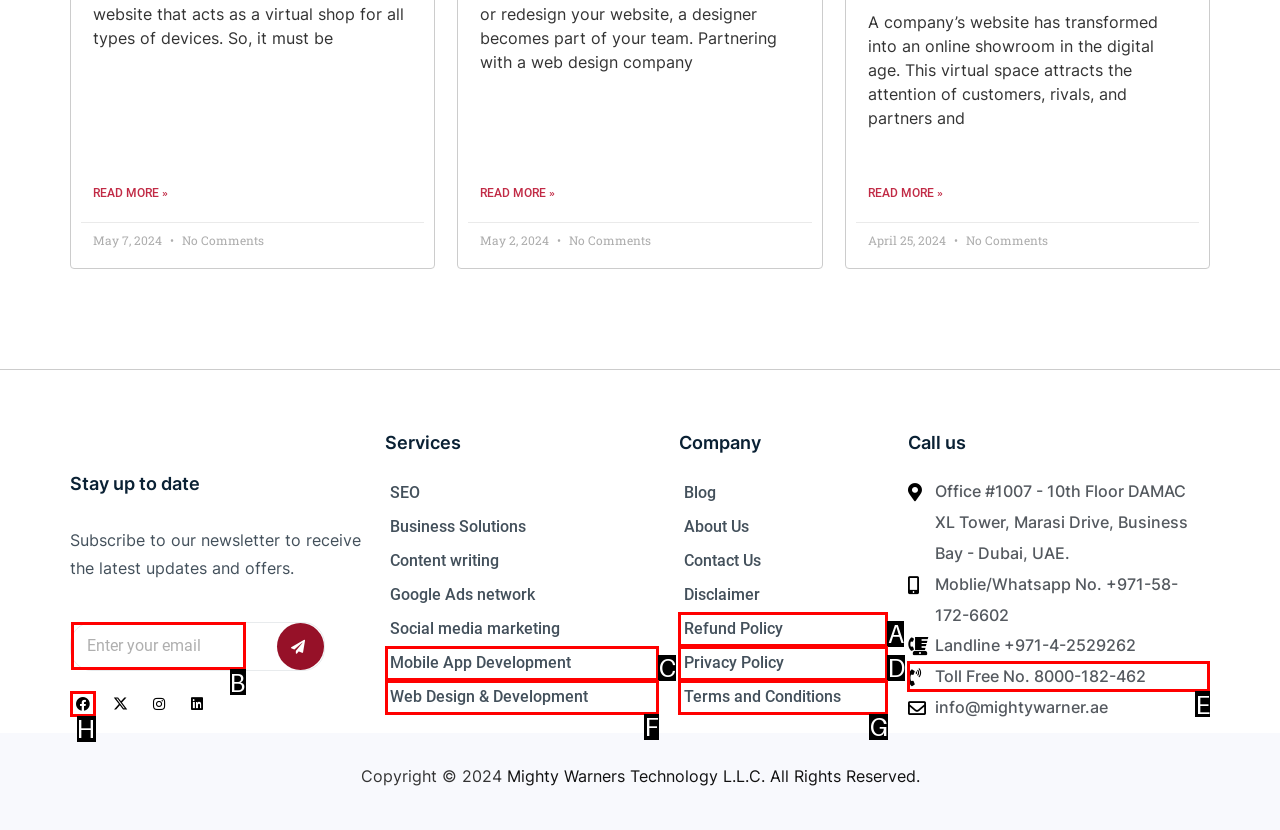Match the description: Web Design & Development to the appropriate HTML element. Respond with the letter of your selected option.

F